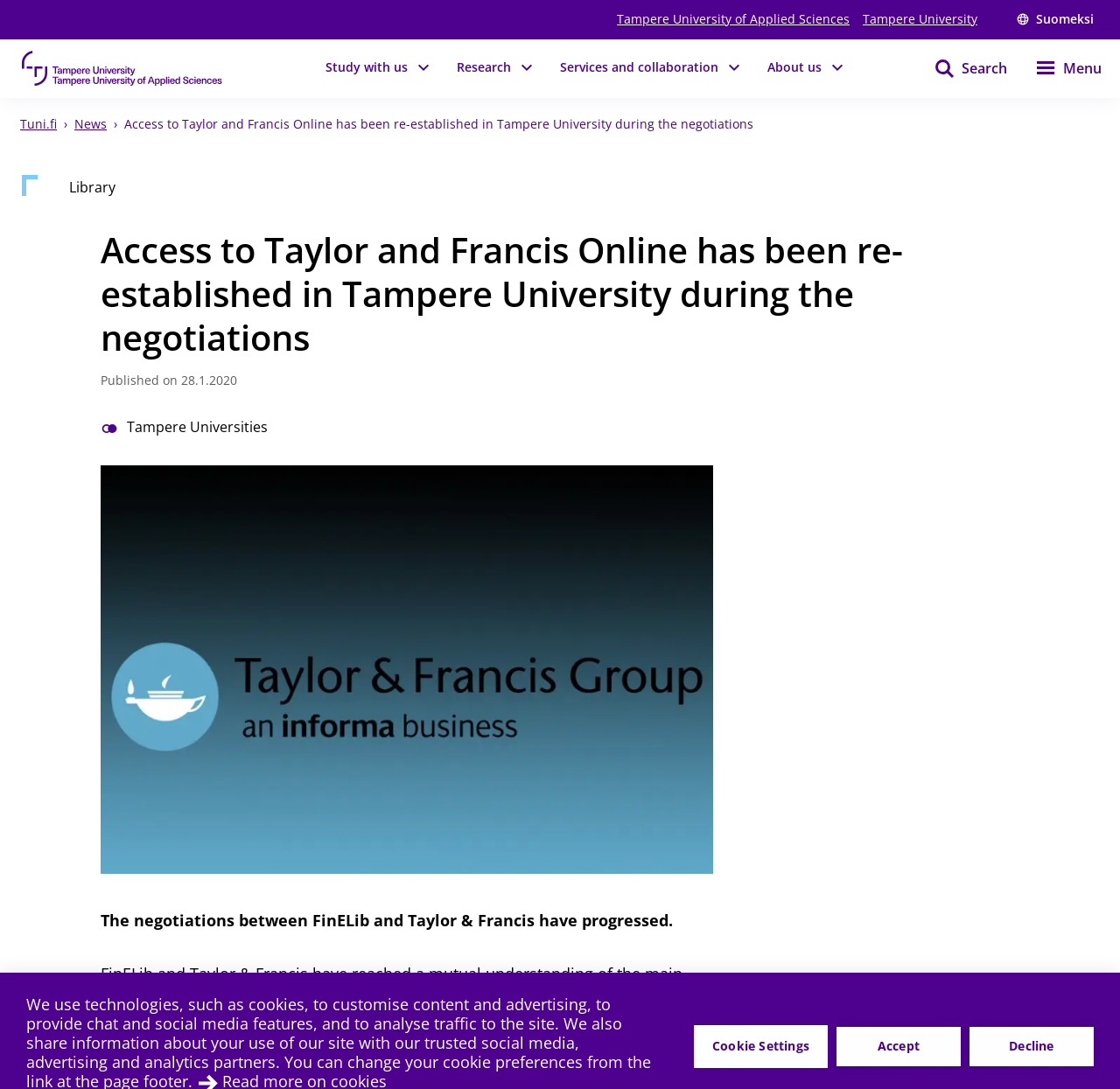Pinpoint the bounding box coordinates for the area that should be clicked to perform the following instruction: "Search".

[0.829, 0.052, 0.904, 0.073]